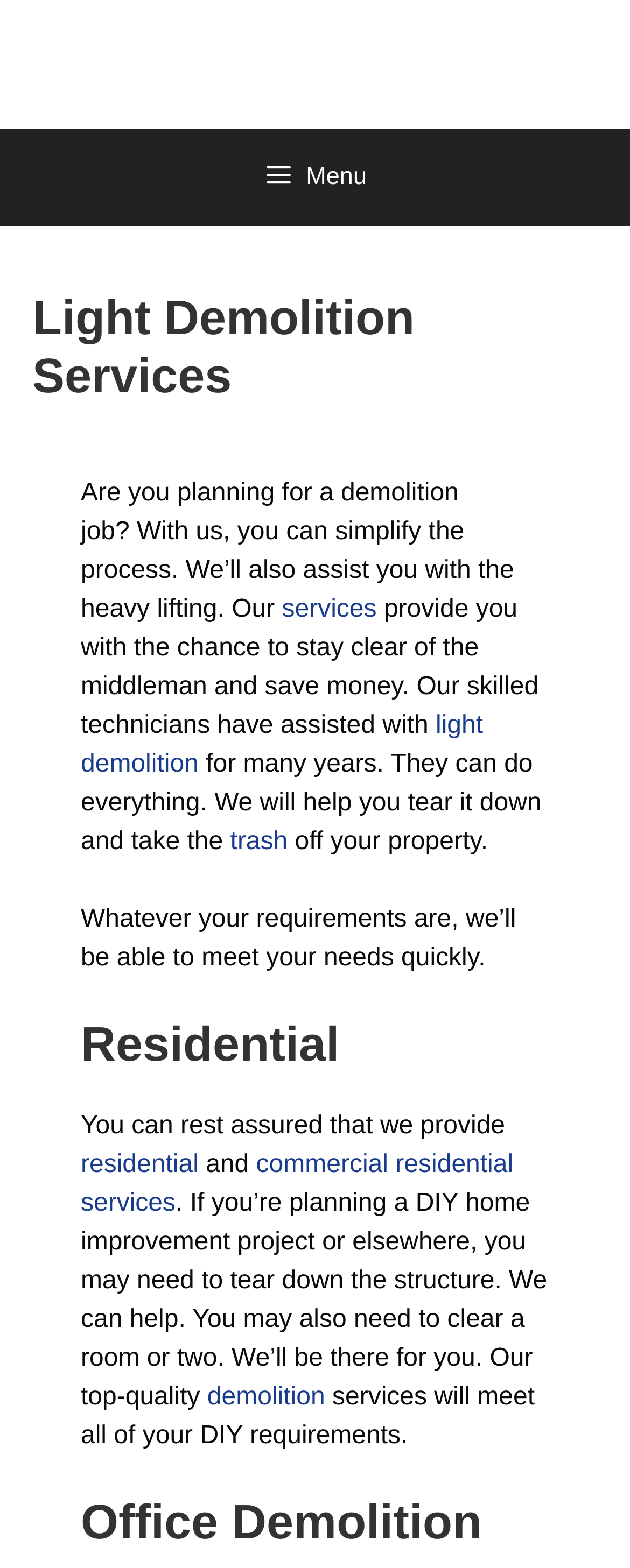Identify the main title of the webpage and generate its text content.

Light Demolition Services